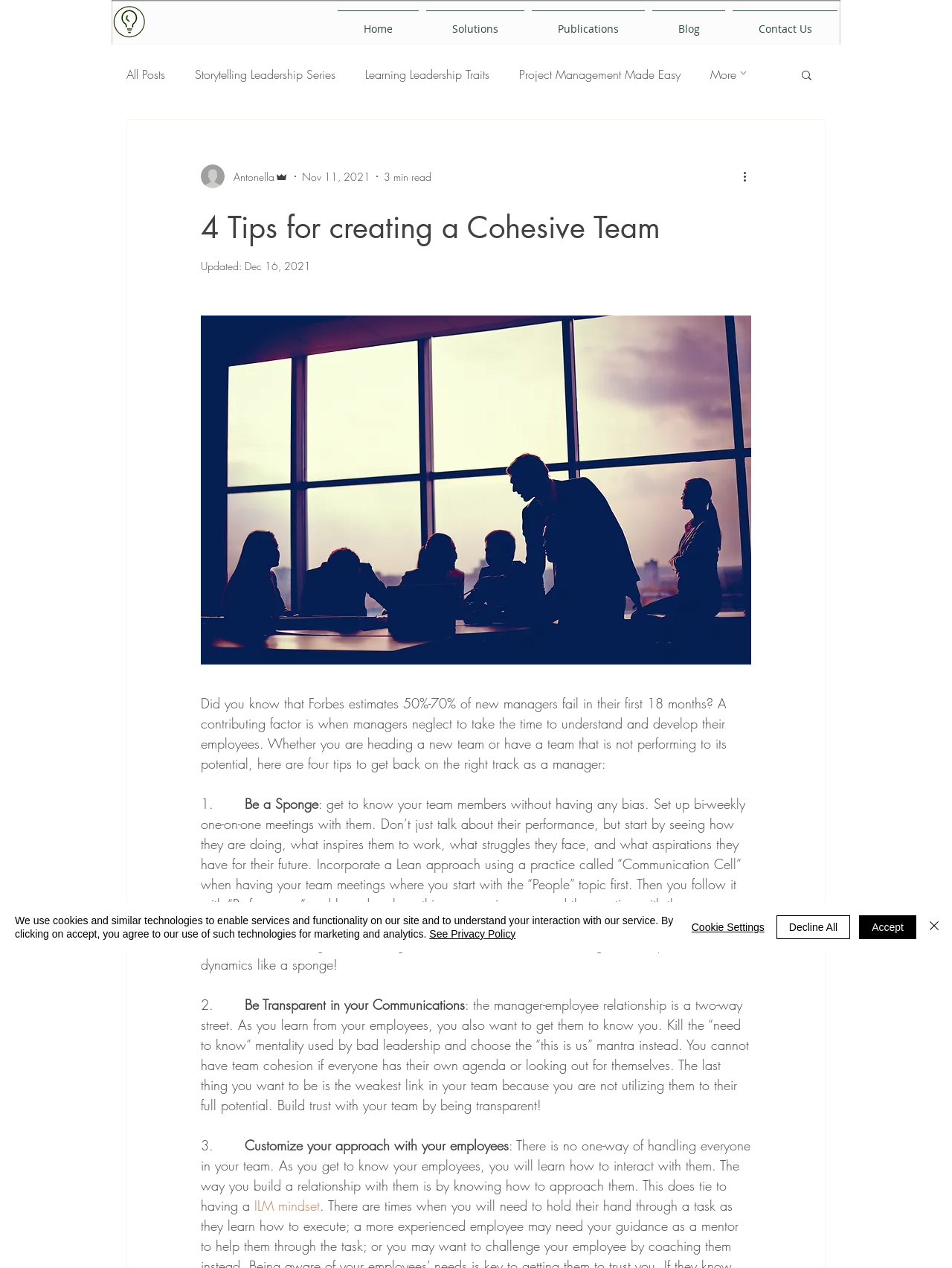Who is the author of the blog post?
Based on the image, give a concise answer in the form of a single word or short phrase.

Antonella Admin